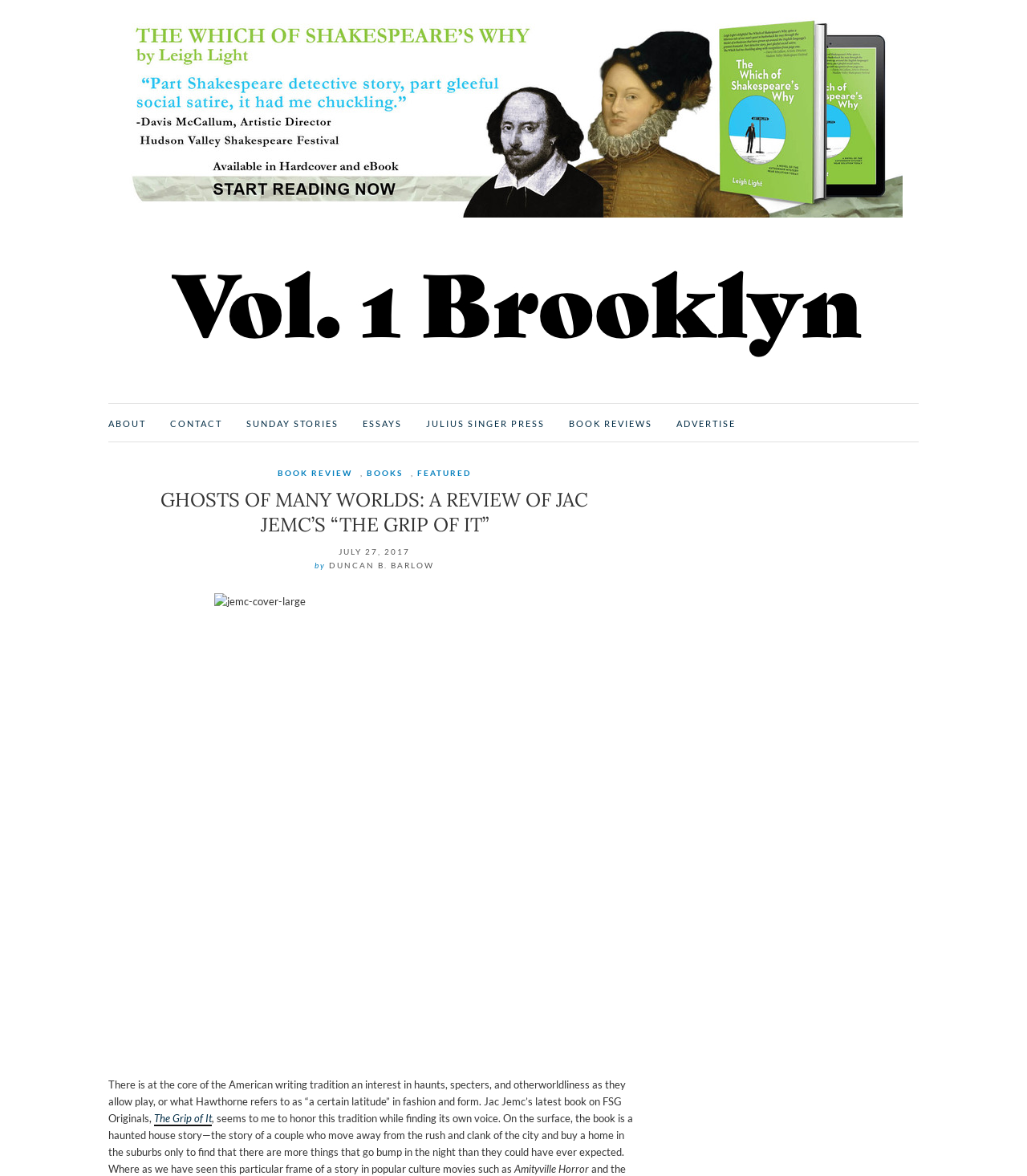Based on the element description: "Advertise", identify the bounding box coordinates for this UI element. The coordinates must be four float numbers between 0 and 1, listed as [left, top, right, bottom].

[0.659, 0.354, 0.716, 0.367]